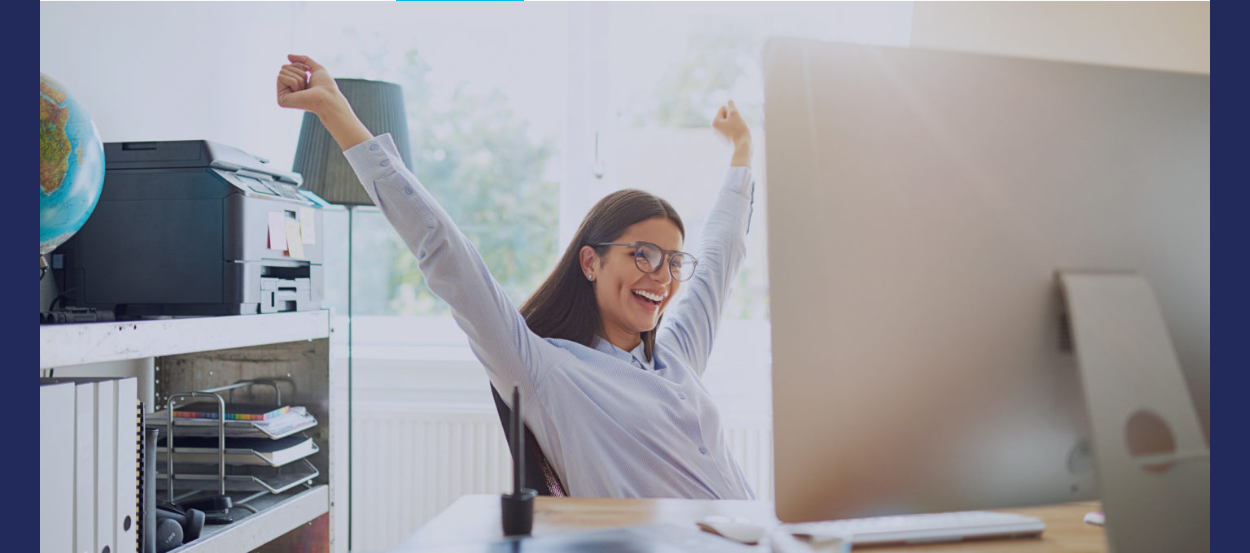Provide a brief response to the question using a single word or phrase: 
What type of object is on the desk?

Computer